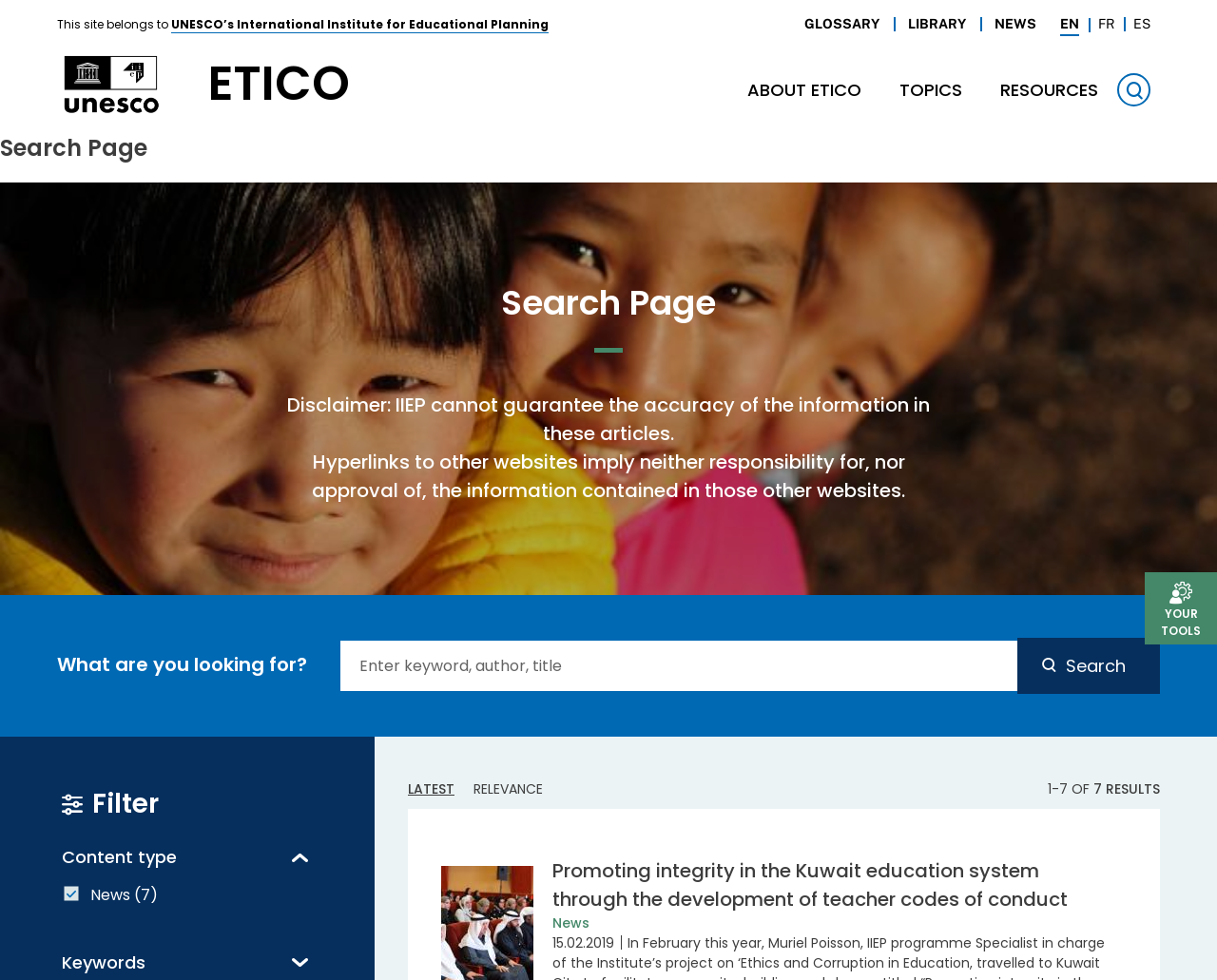Please determine the bounding box coordinates of the element to click in order to execute the following instruction: "View the latest news". The coordinates should be four float numbers between 0 and 1, specified as [left, top, right, bottom].

[0.335, 0.795, 0.373, 0.815]